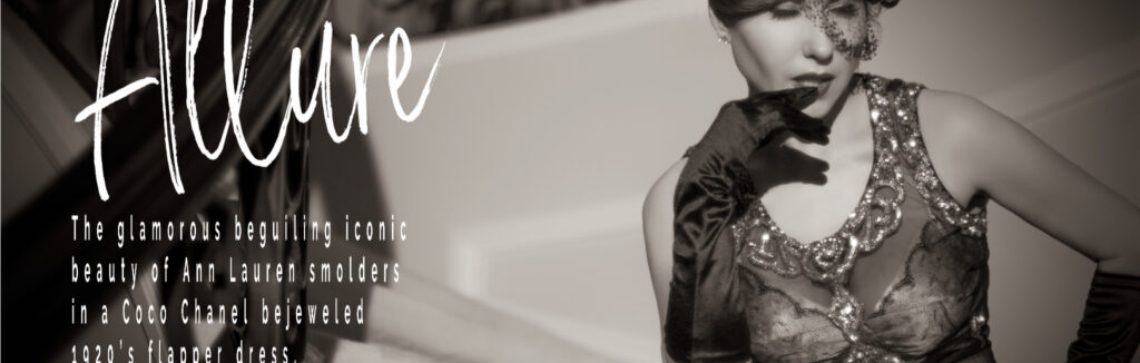Answer the question below using just one word or a short phrase: 
What is the tone set by the accompanying text?

Enchanting charm and classic elegance